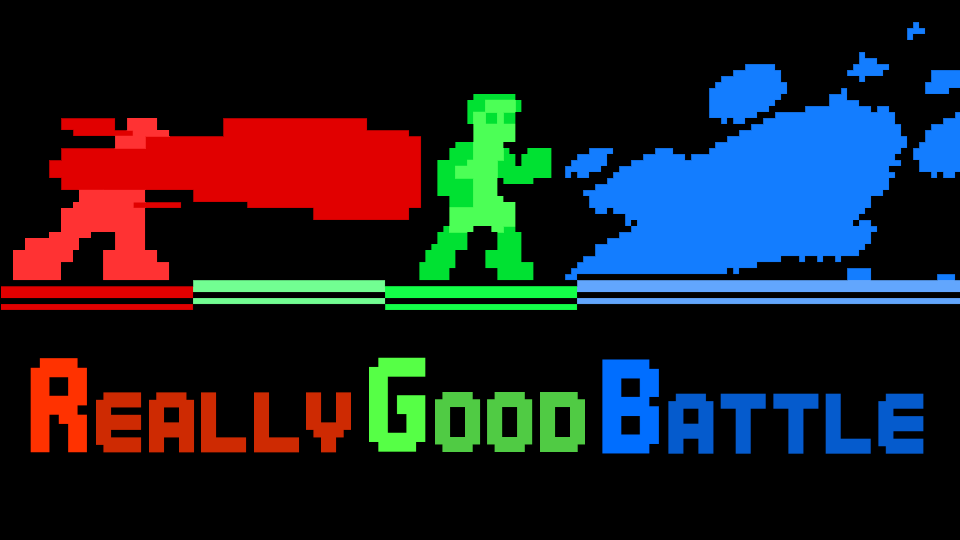Offer a detailed explanation of what is happening in the image.

The image showcases an engaging graphic for the game titled "ReallyGoodBattle," which offers a nostalgic, pixel-art style reminiscent of classic video games. Central to the design are three characters: a vibrant red figure seemingly launching an attack, a green character in motion, and blue splash effects that evoke action and excitement. The bold, multicolored text "ReallyGoodBattle" is prominently displayed, with "Really" in red, "Good" in green, and "Battle" in blue, enhancing the lively atmosphere of this multiplayer gaming experience. This artwork emphasizes the game's dynamic and playful nature, appealing to fans of local multiplayer games.